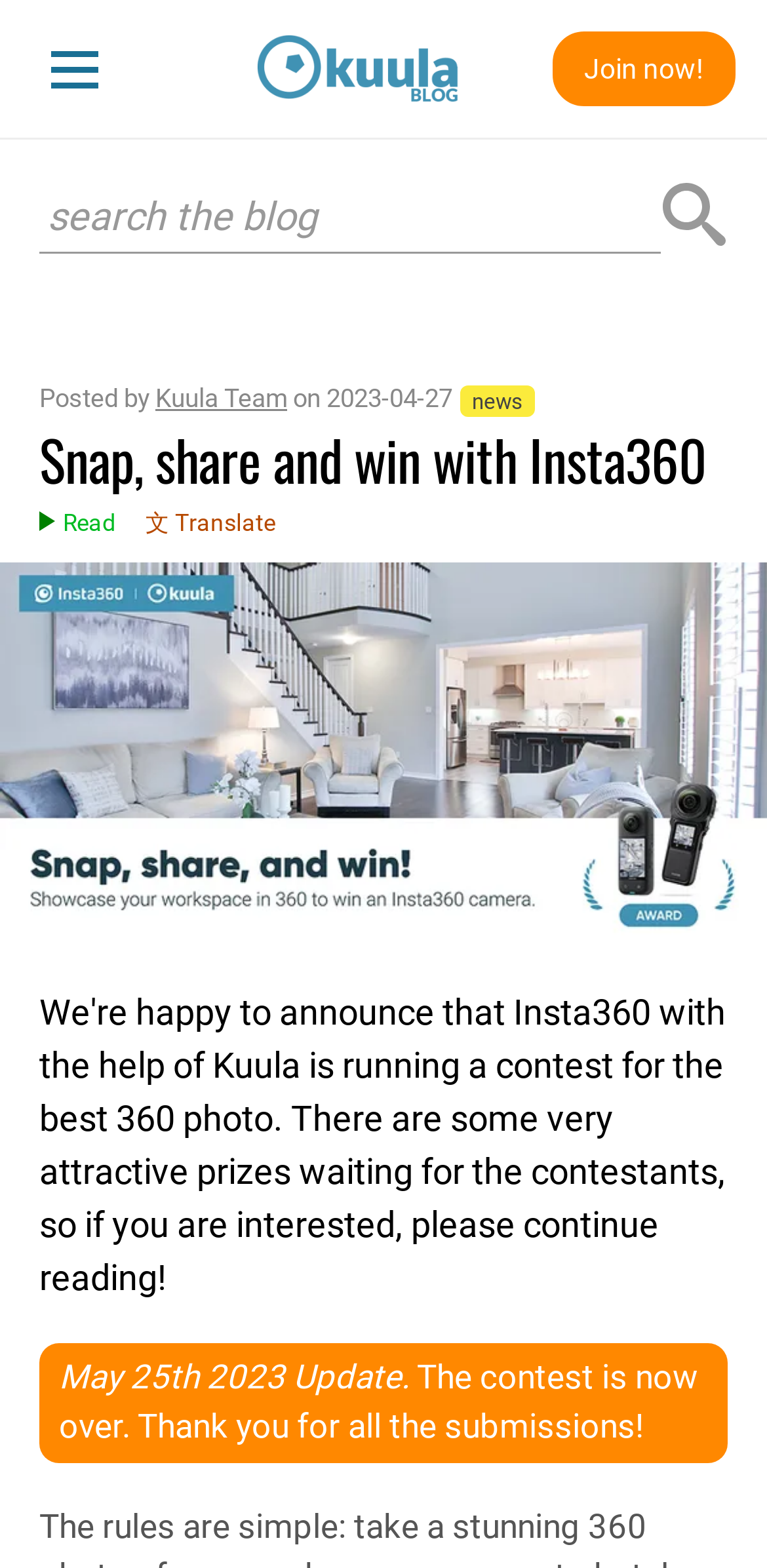Bounding box coordinates should be in the format (top-left x, top-left y, bottom-right x, bottom-right y) and all values should be floating point numbers between 0 and 1. Determine the bounding box coordinate for the UI element described as: news

[0.6, 0.245, 0.697, 0.265]